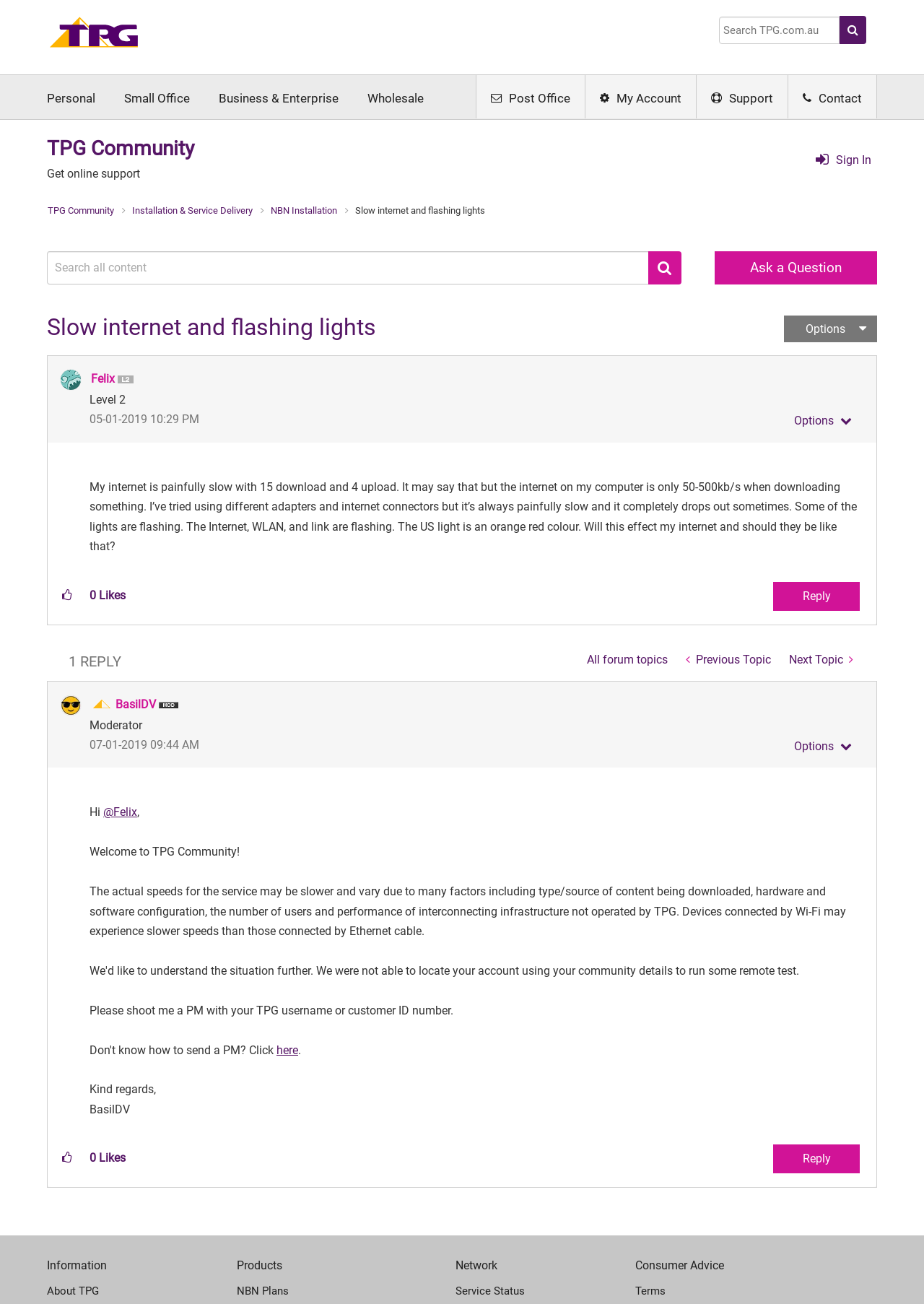What is the username of the person who started the discussion?
Please answer the question with a detailed and comprehensive explanation.

The username of the person who started the discussion is Felix, as indicated by the 'View Profile of Felix' link next to their name.